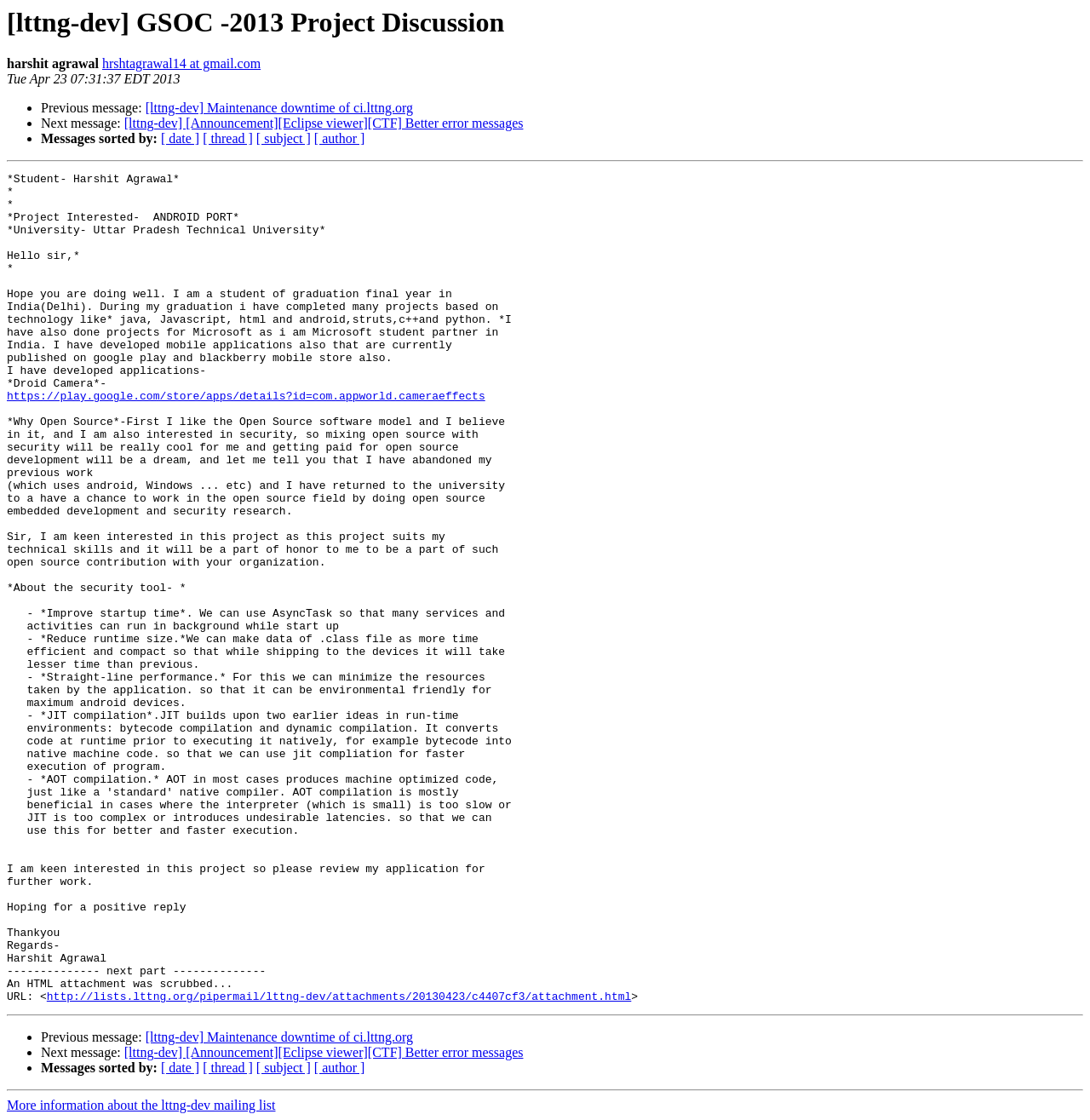Describe all visible elements and their arrangement on the webpage.

This webpage appears to be an email thread discussion page. At the top, there is a heading that reads "[lttng-dev] GSOC -2013 Project Discussion". Below the heading, there is a section that displays the sender's information, including their name "harshit agrawal" and email address "hrshtagrawal14 at gmail.com", along with the date and time the email was sent.

The main content of the page is a long message from the sender, which is divided into several paragraphs. The message introduces the sender, a student named Harshit Agrawal, who is interested in a project called ANDROID PORT. The sender provides a brief background about themselves, including their university and the projects they have completed. They also mention that they have developed mobile applications that are published on Google Play and BlackBerry mobile stores.

There are several links within the message, including one that points to a Google Play store page for an app called "Droid Camera". Additionally, there is a link to an attachment at the bottom of the message.

The page also contains a navigation section that allows users to move to previous or next messages in the thread. This section is repeated at the top and bottom of the page, with links to messages with subjects "[lttng-dev] Maintenance downtime of ci.lttng.org" and "[lttng-dev] [Announcement][Eclipse viewer][CTF] Better error messages". There are also links to sort messages by date, thread, subject, or author.

At the very bottom of the page, there is a link to more information about the lttng-dev mailing list.